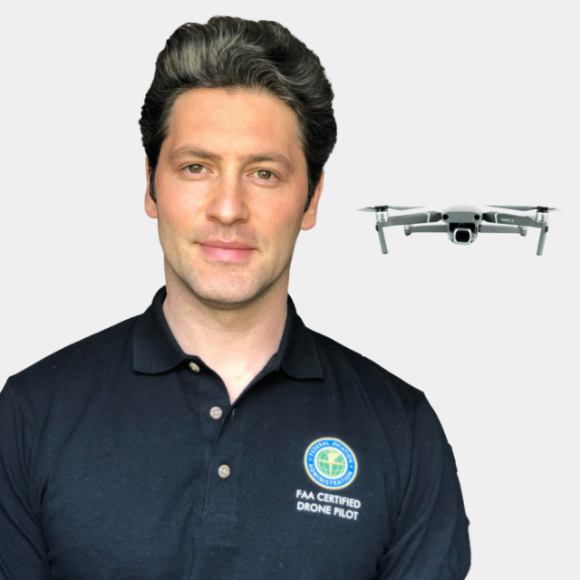What is hovering beside the man?
Craft a detailed and extensive response to the question.

To the right of the man, a drone is depicted in a hovering state, as if ready for flight. The drone is sleek in design, symbolizing the technological tools employed by the man in his work as a drone pilot.